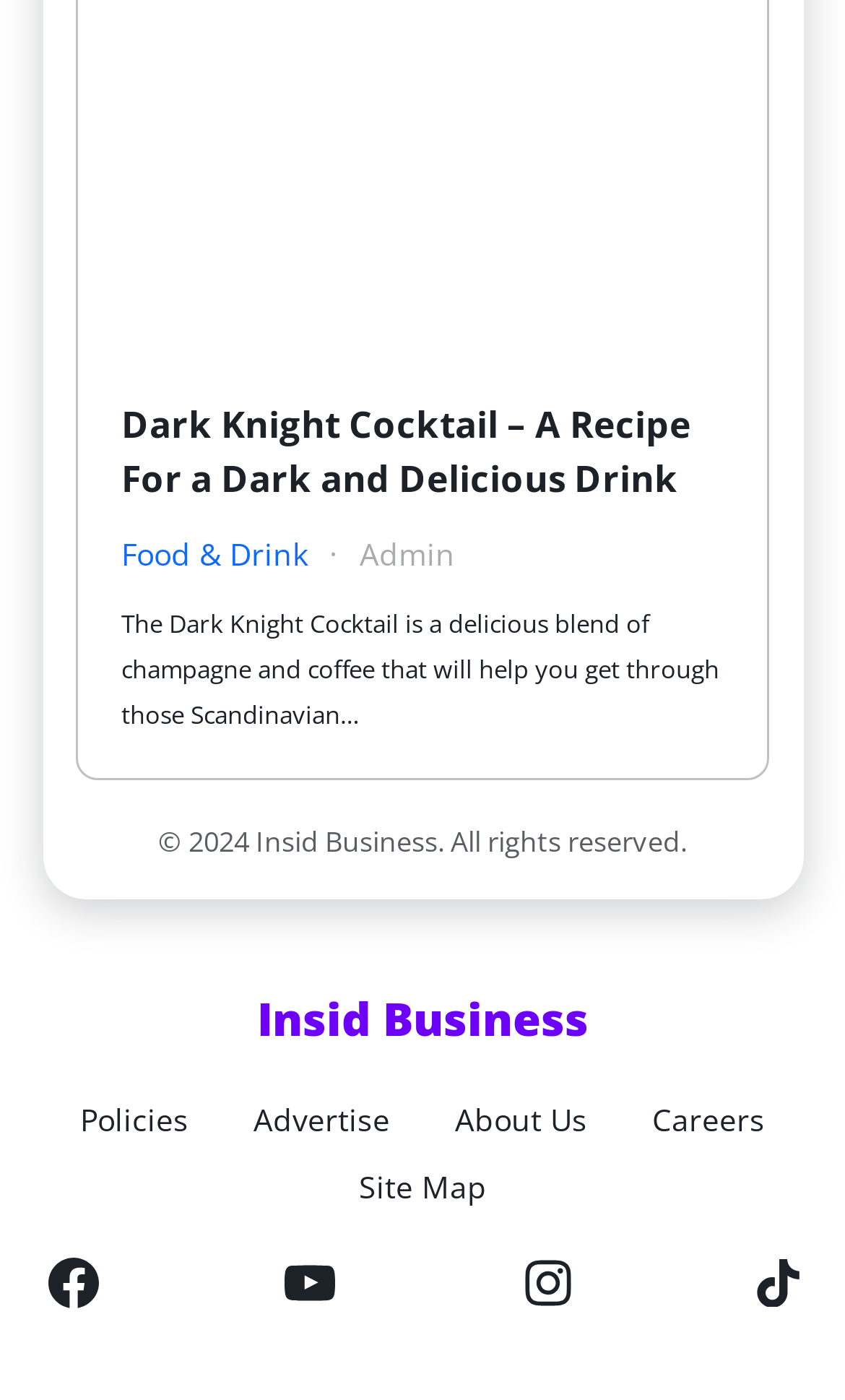Answer the following query with a single word or phrase:
What is the section below the article about?

Site links